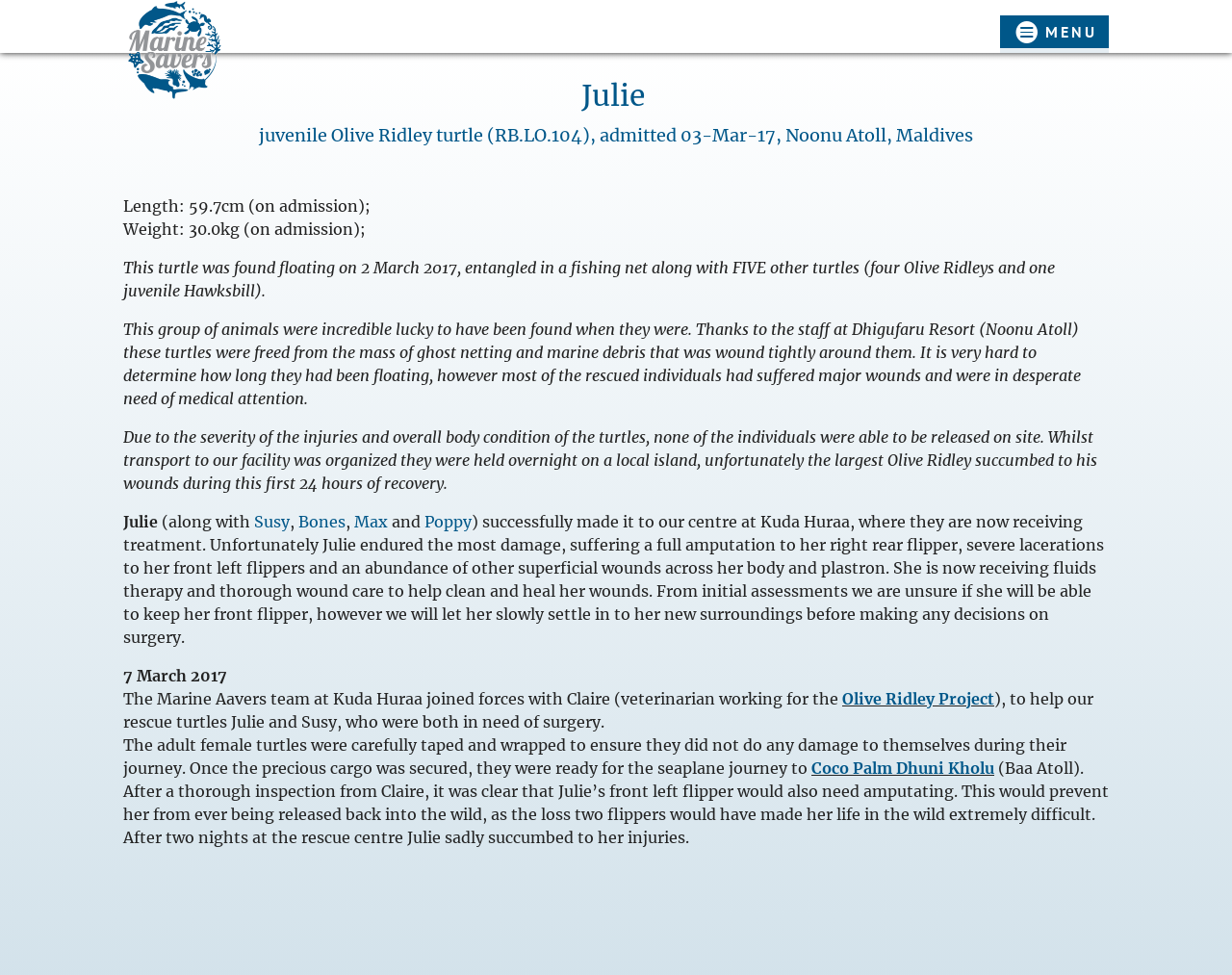Please determine the bounding box coordinates of the element's region to click for the following instruction: "Read about Julie the Rescue Turtle".

[0.1, 0.079, 0.9, 0.127]